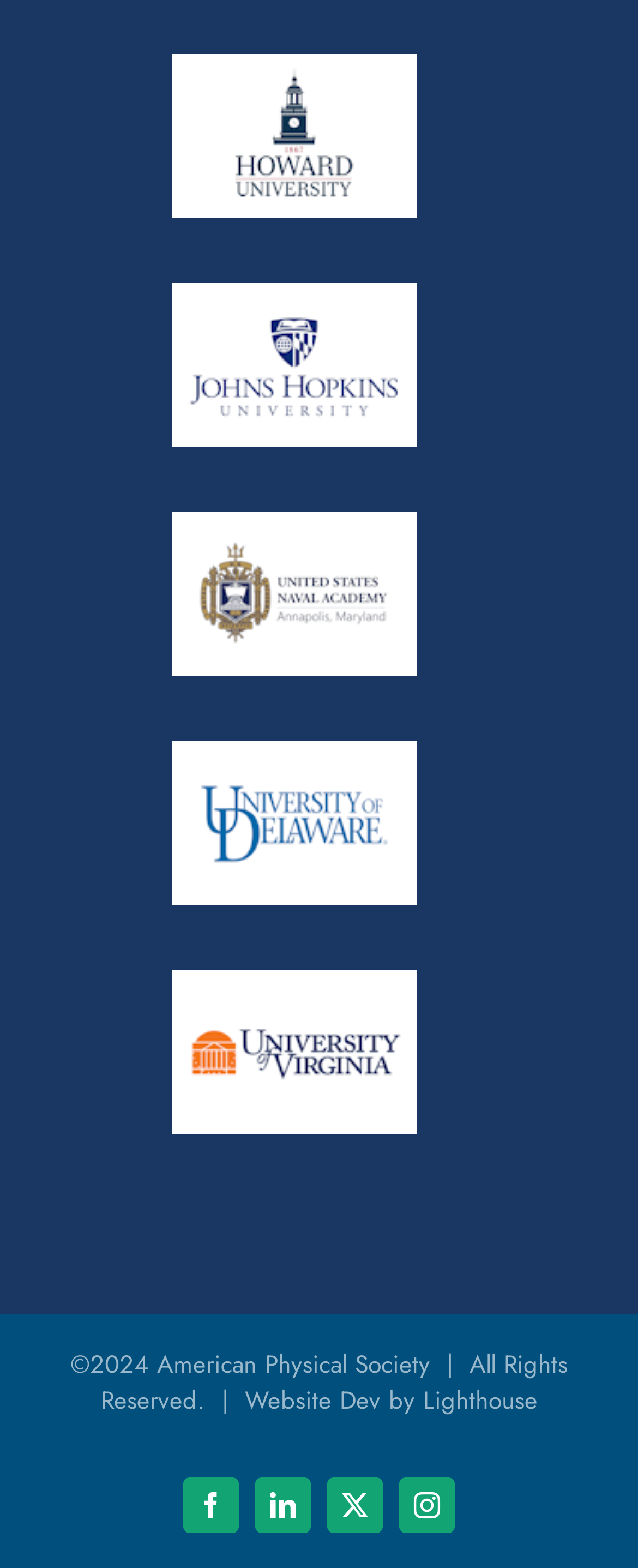Could you determine the bounding box coordinates of the clickable element to complete the instruction: "visit Howard University"? Provide the coordinates as four float numbers between 0 and 1, i.e., [left, top, right, bottom].

[0.269, 0.013, 0.731, 0.04]